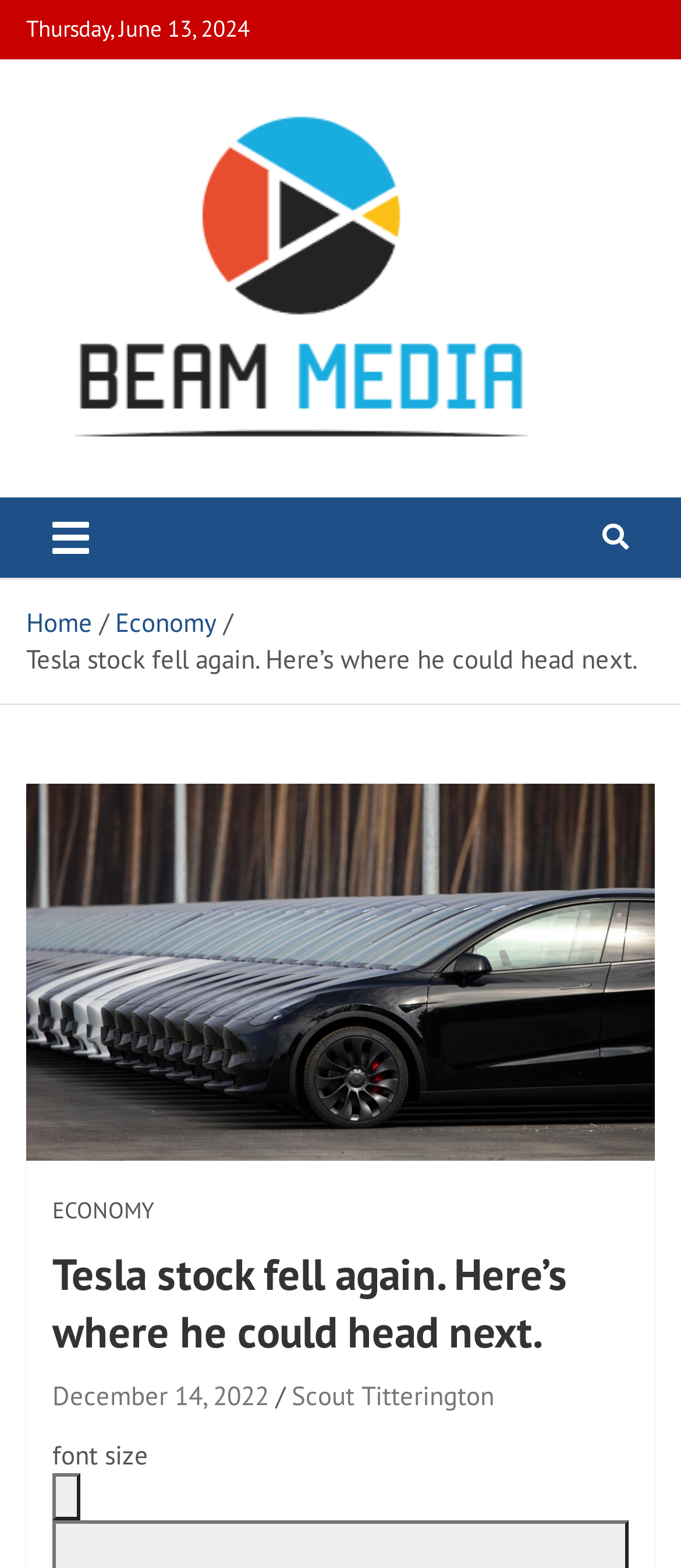Could you highlight the region that needs to be clicked to execute the instruction: "Toggle navigation"?

[0.038, 0.317, 0.169, 0.369]